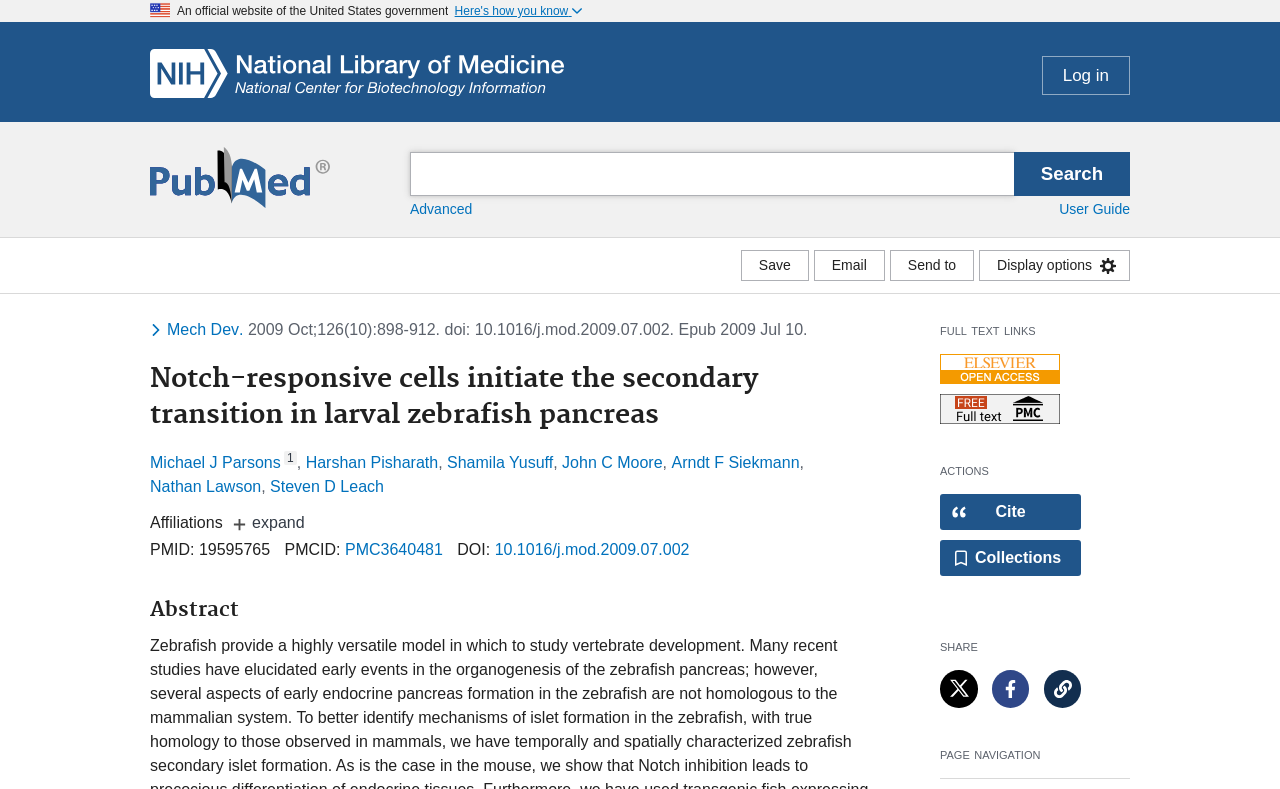Observe the image and answer the following question in detail: What is the DOI of this article?

The DOI can be found in the section with the heading 'Abstract' where it says 'DOI: 10.1016/j.mod.2009.07.002'.